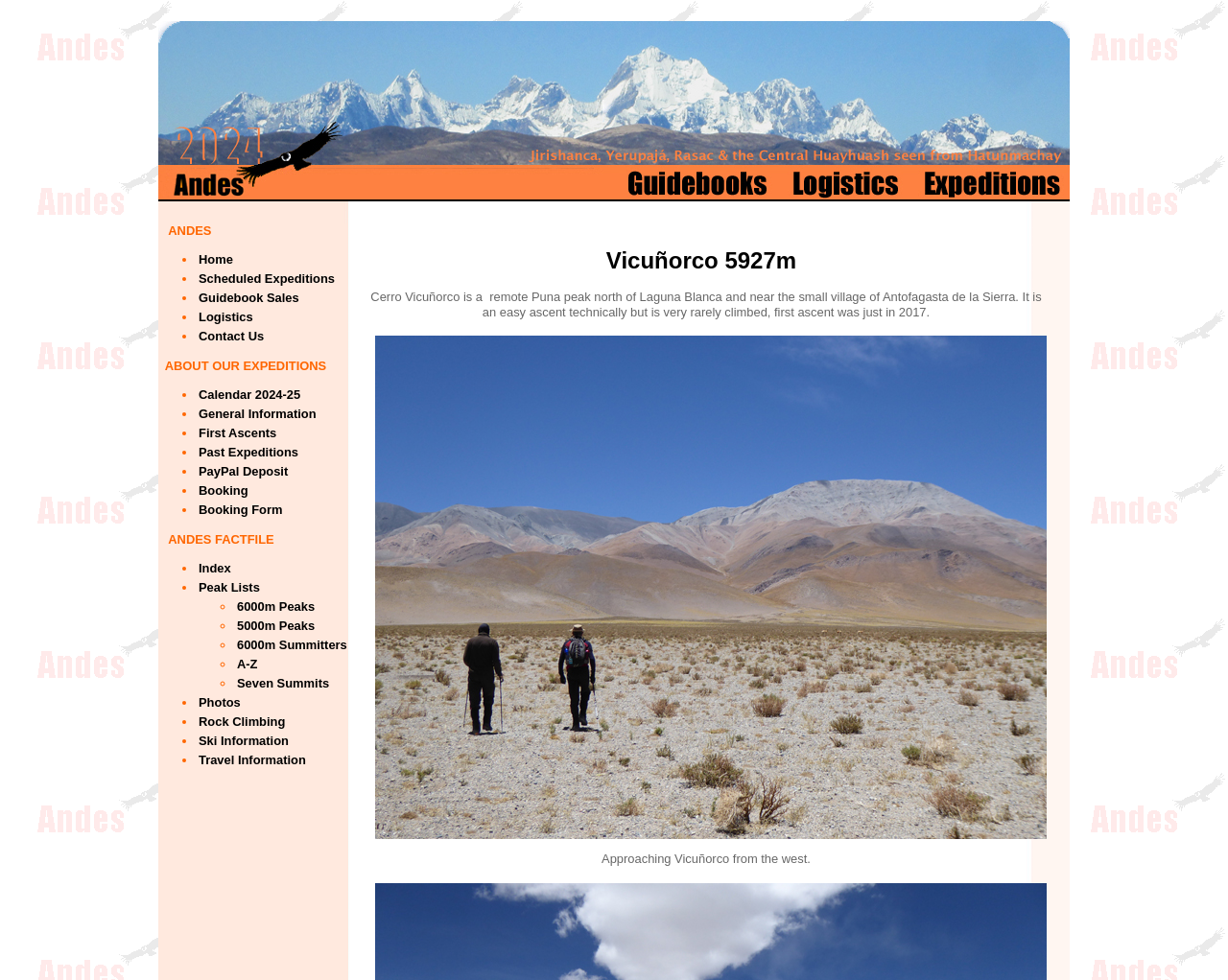Please provide a comprehensive response to the question based on the details in the image: What is the height of Vicuñorco?

The heading 'Vicuñorco 5927m' provides the height of the volcano, which is 5927 meters.